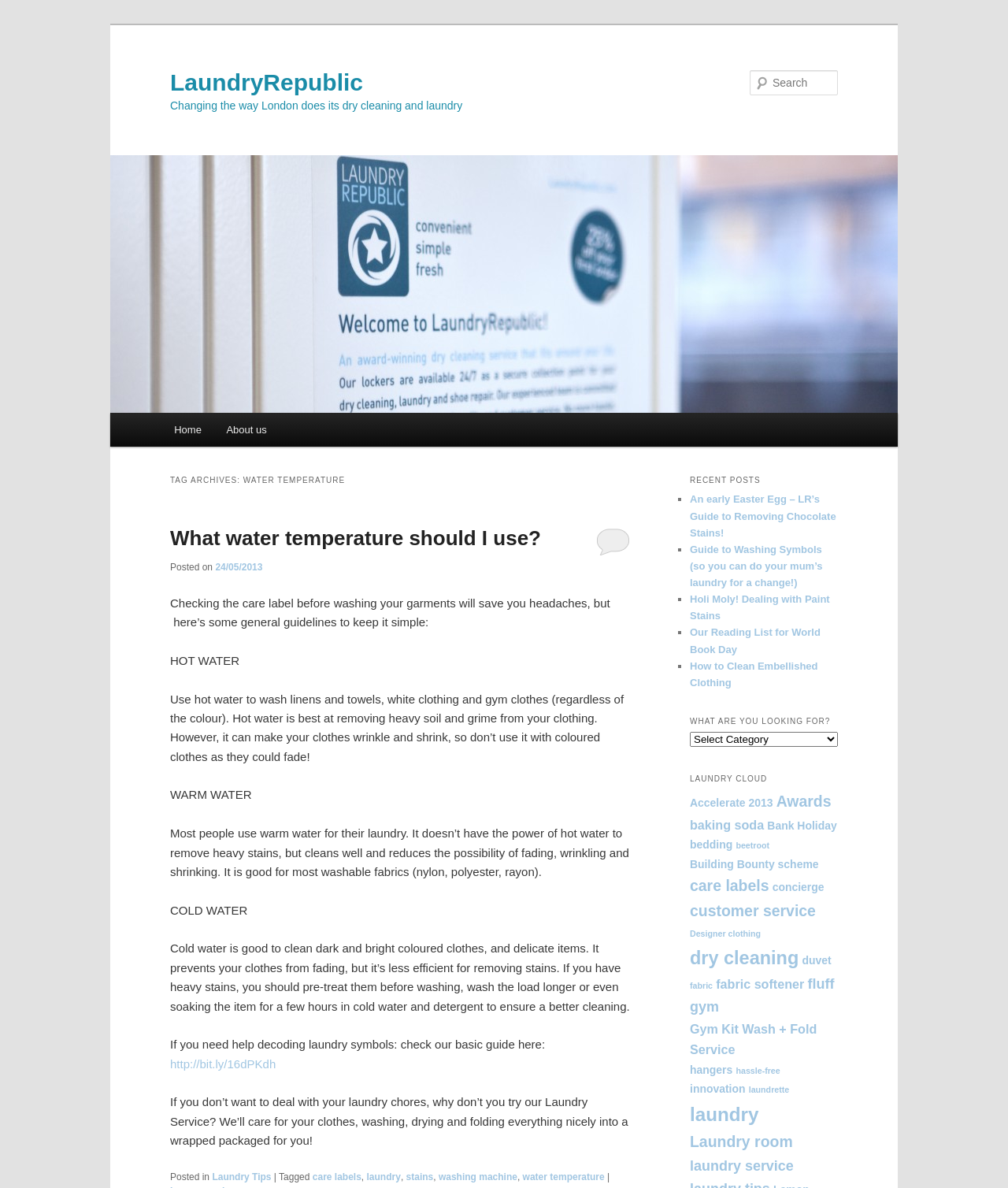Describe the webpage in detail, including text, images, and layout.

The webpage is about LaundryRepublic, a laundry service company. At the top, there are two links to skip to primary and secondary content. Below that, there is a heading with the company name and a link to the same. 

On the left side, there is a menu with links to Home, About us, and other pages. Below the menu, there is a section with a heading "TAG ARCHIVES: WATER TEMPERATURE" and a subheading "What water temperature should I use?" followed by a brief article discussing the use of hot, warm, and cold water for different types of laundry. The article also provides some general guidelines for washing clothes.

On the right side, there is a section with a heading "RECENT POSTS" that lists several recent blog posts with links to each post. Below that, there is a section with a heading "WHAT ARE YOU LOOKING FOR?" that contains a search box and a combobox. 

Further down, there is a section with a heading "LAUNDRY CLOUD" that lists several links to categories such as Accelerate 2013, Awards, baking soda, and many others. These links likely lead to blog posts or articles related to laundry and cleaning.